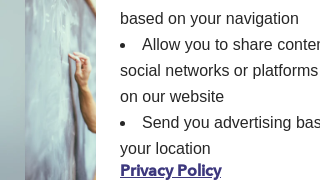Can you give a comprehensive explanation to the question given the content of the image?
What is the purpose of the chalkboard?

The presence of the chalkboard in the image suggests that it is being used for educational purposes, as it is often utilized in classrooms for teaching and learning.